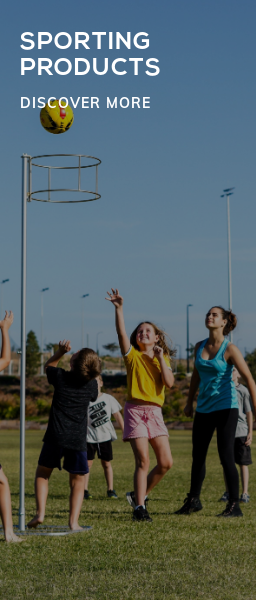How many children are in the foreground?
Look at the screenshot and respond with one word or a short phrase.

Two